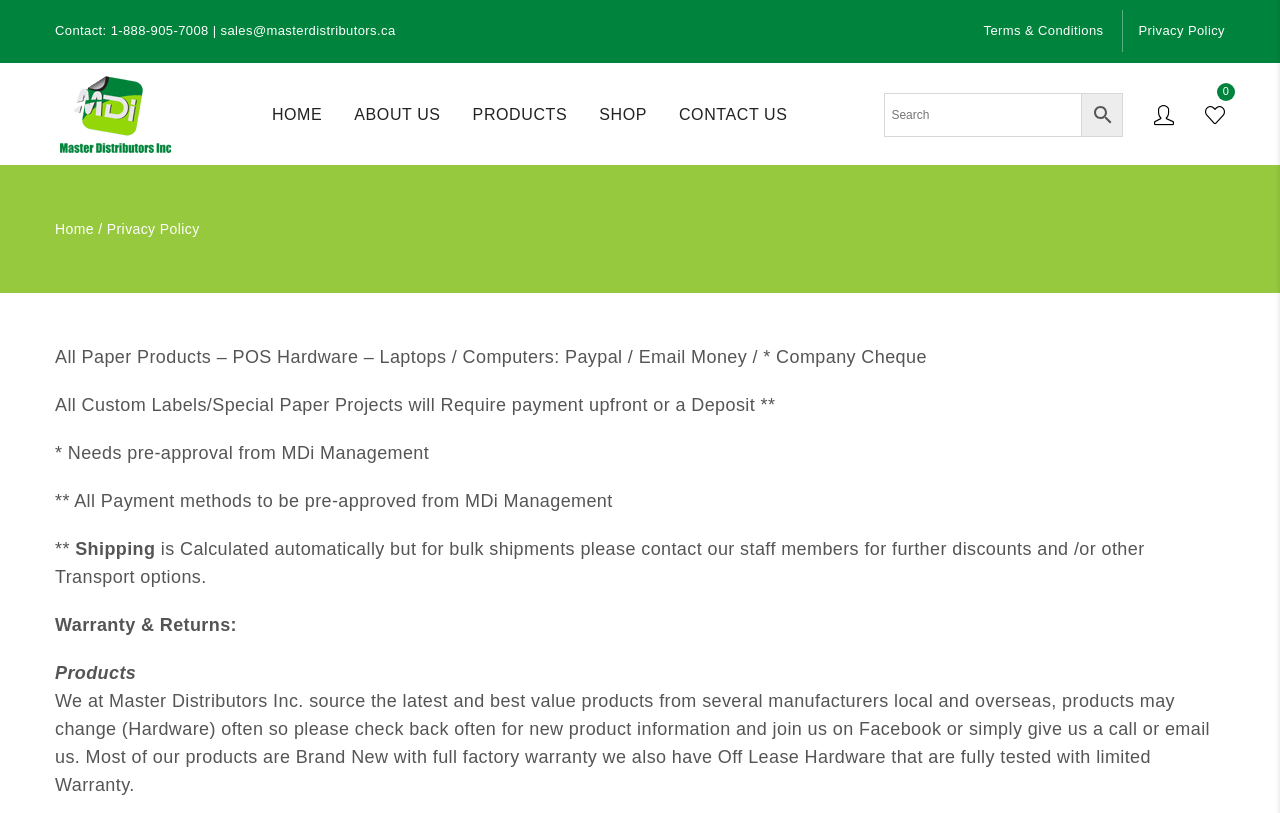Pinpoint the bounding box coordinates of the area that must be clicked to complete this instruction: "Search for products".

[0.691, 0.114, 0.878, 0.168]